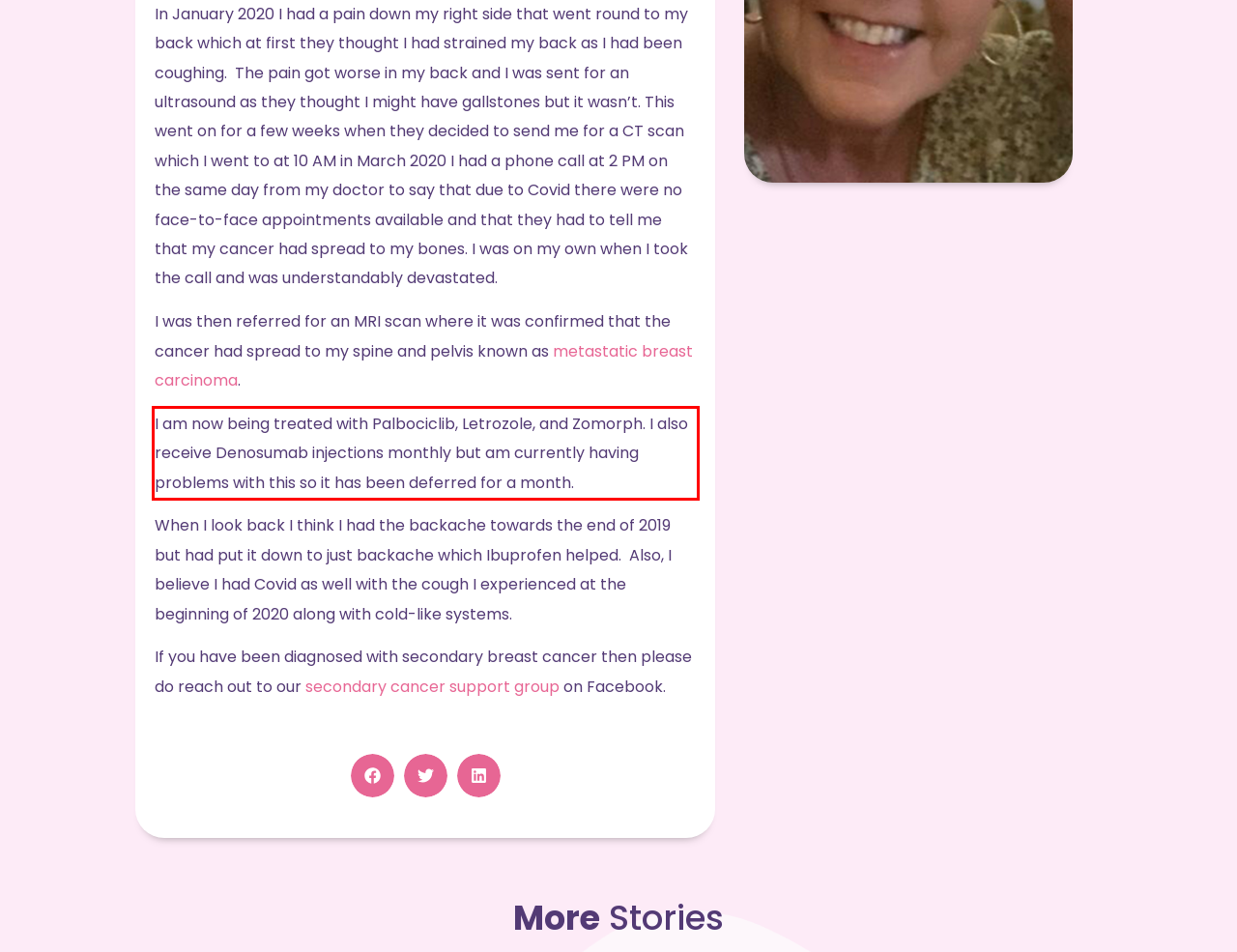Examine the screenshot of the webpage, locate the red bounding box, and generate the text contained within it.

I am now being treated with Palbociclib, Letrozole, and Zomorph. I also receive Denosumab injections monthly but am currently having problems with this so it has been deferred for a month.